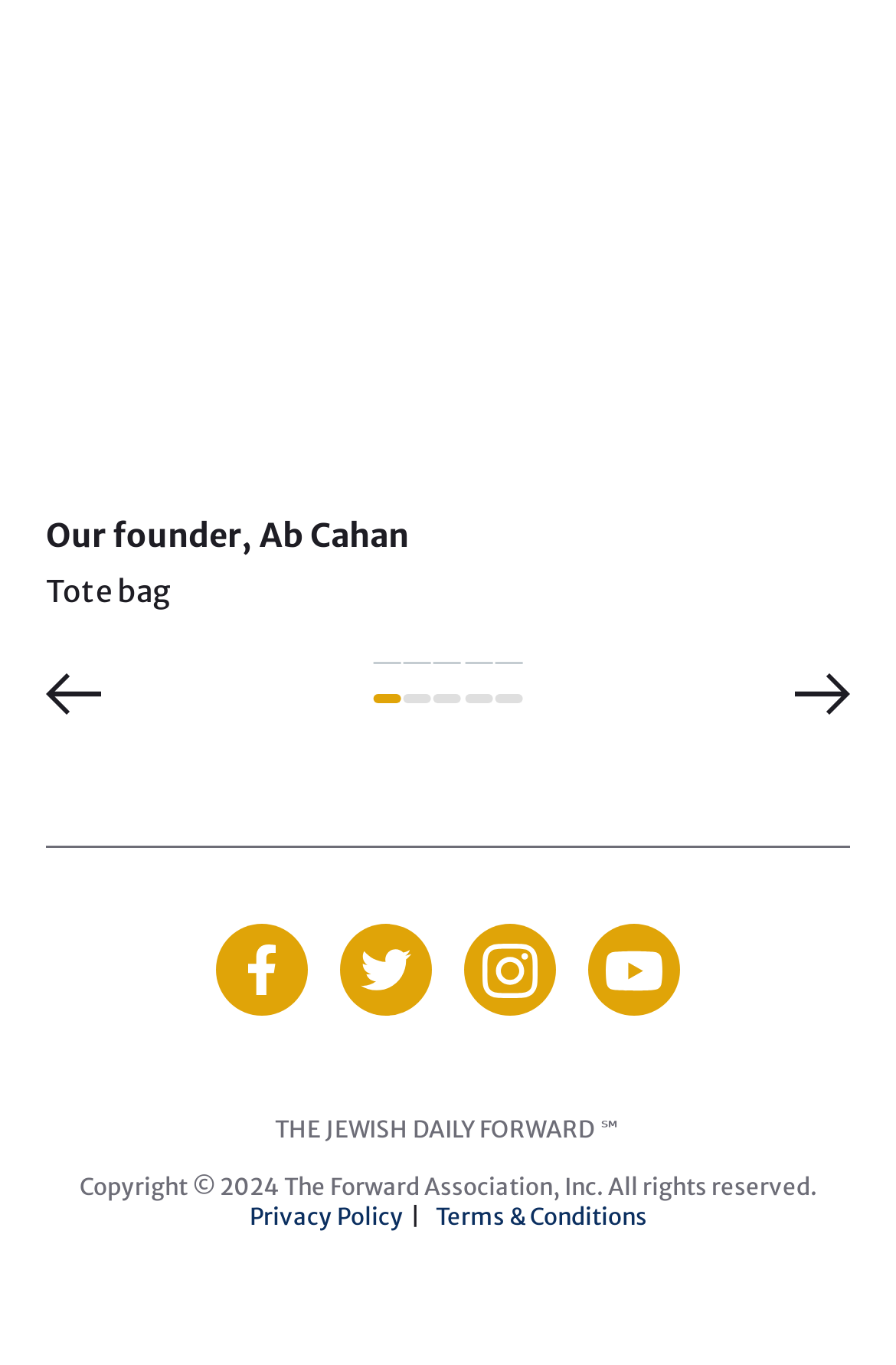Pinpoint the bounding box coordinates of the clickable element needed to complete the instruction: "View the 'Privacy Policy'". The coordinates should be provided as four float numbers between 0 and 1: [left, top, right, bottom].

[0.278, 0.881, 0.45, 0.903]